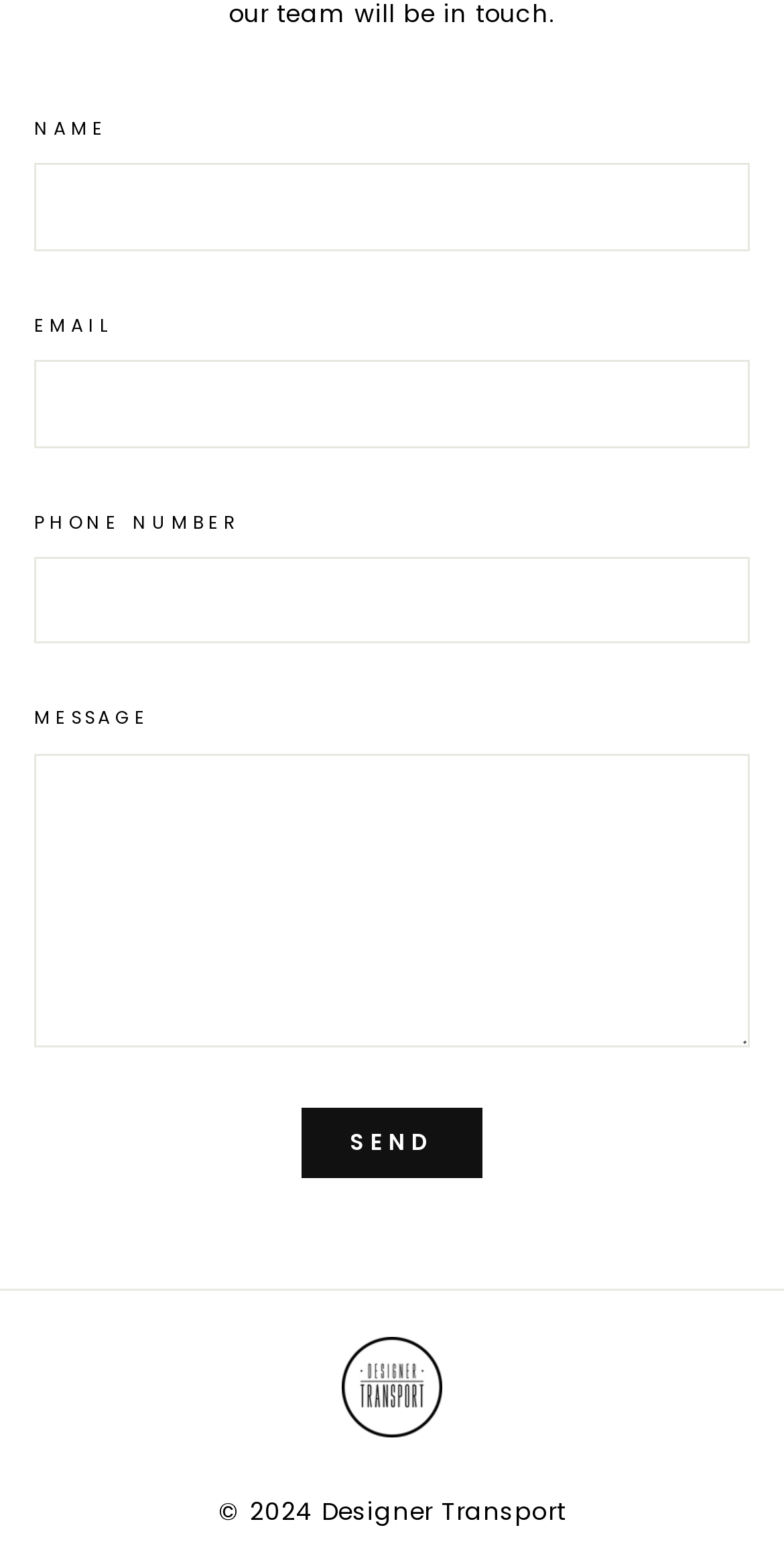Locate the UI element described as follows: "Send". Return the bounding box coordinates as four float numbers between 0 and 1 in the order [left, top, right, bottom].

[0.385, 0.716, 0.615, 0.762]